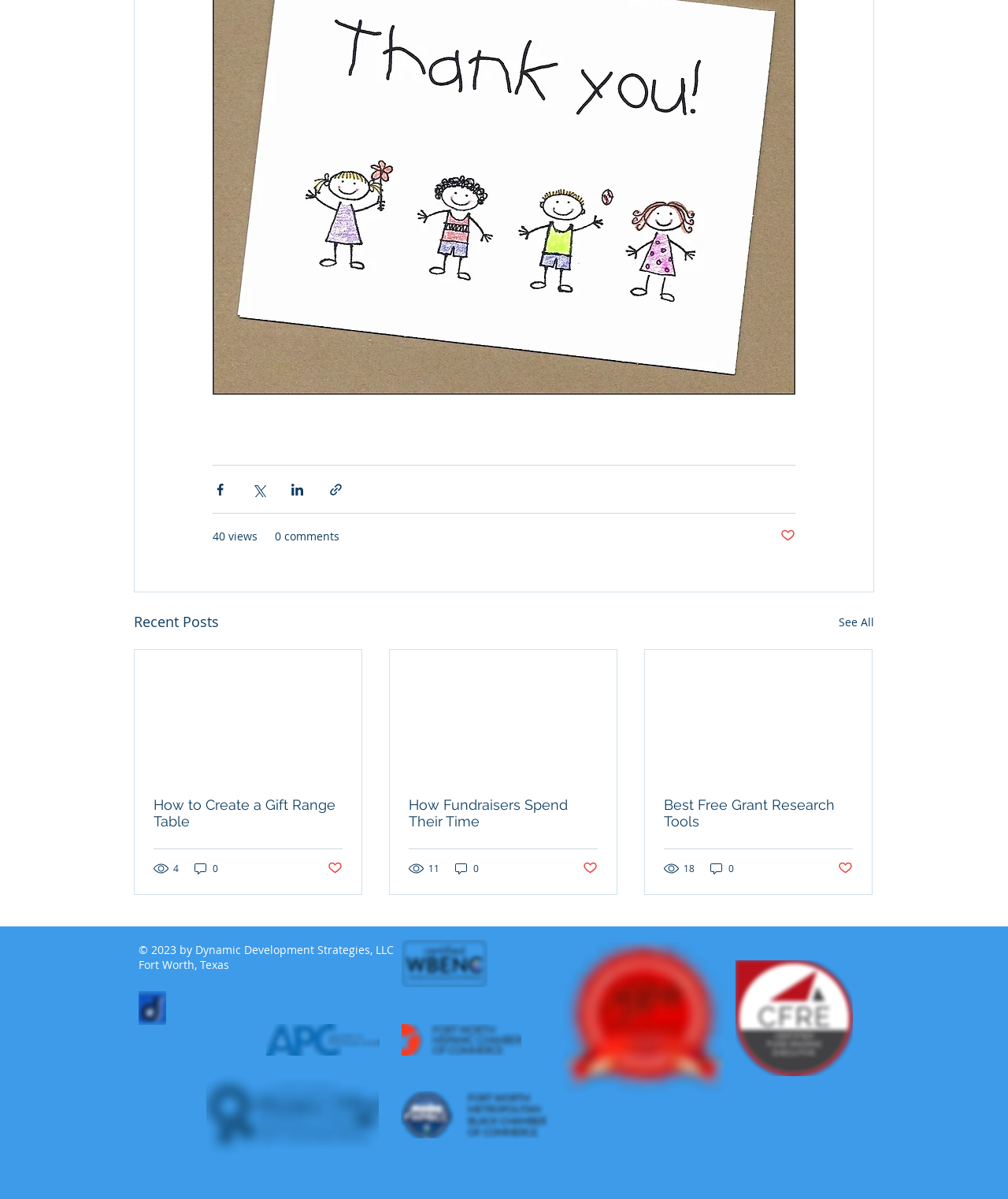What is the topic of the second article?
Could you give a comprehensive explanation in response to this question?

The second article appears to be about how fundraisers spend their time, as indicated by the article title 'How Fundraisers Spend Their Time'. This suggests that the website is focused on providing information and resources related to fundraising and nonprofit management.